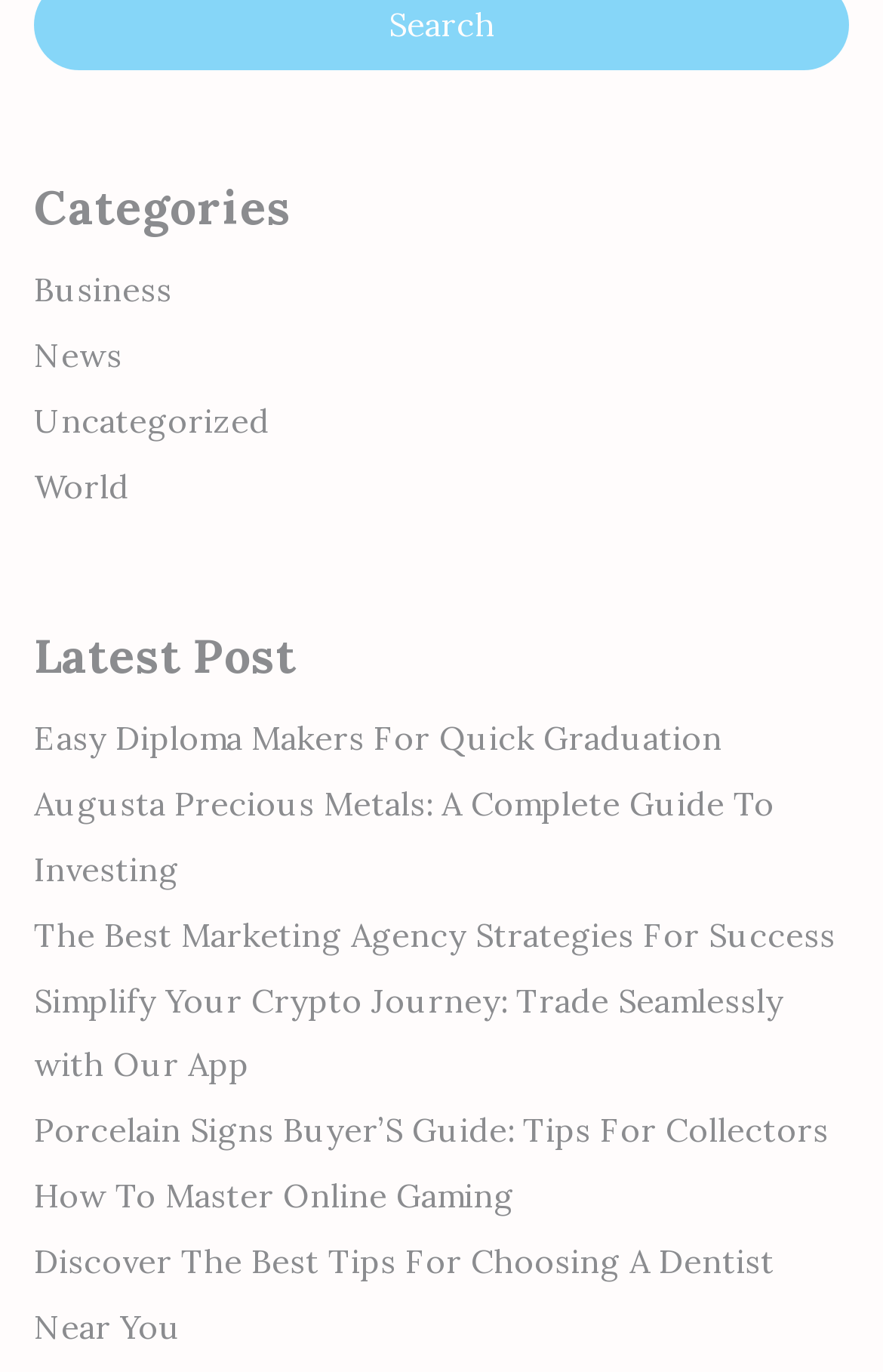Locate the bounding box for the described UI element: "How To Master Online Gaming". Ensure the coordinates are four float numbers between 0 and 1, formatted as [left, top, right, bottom].

[0.038, 0.857, 0.582, 0.887]